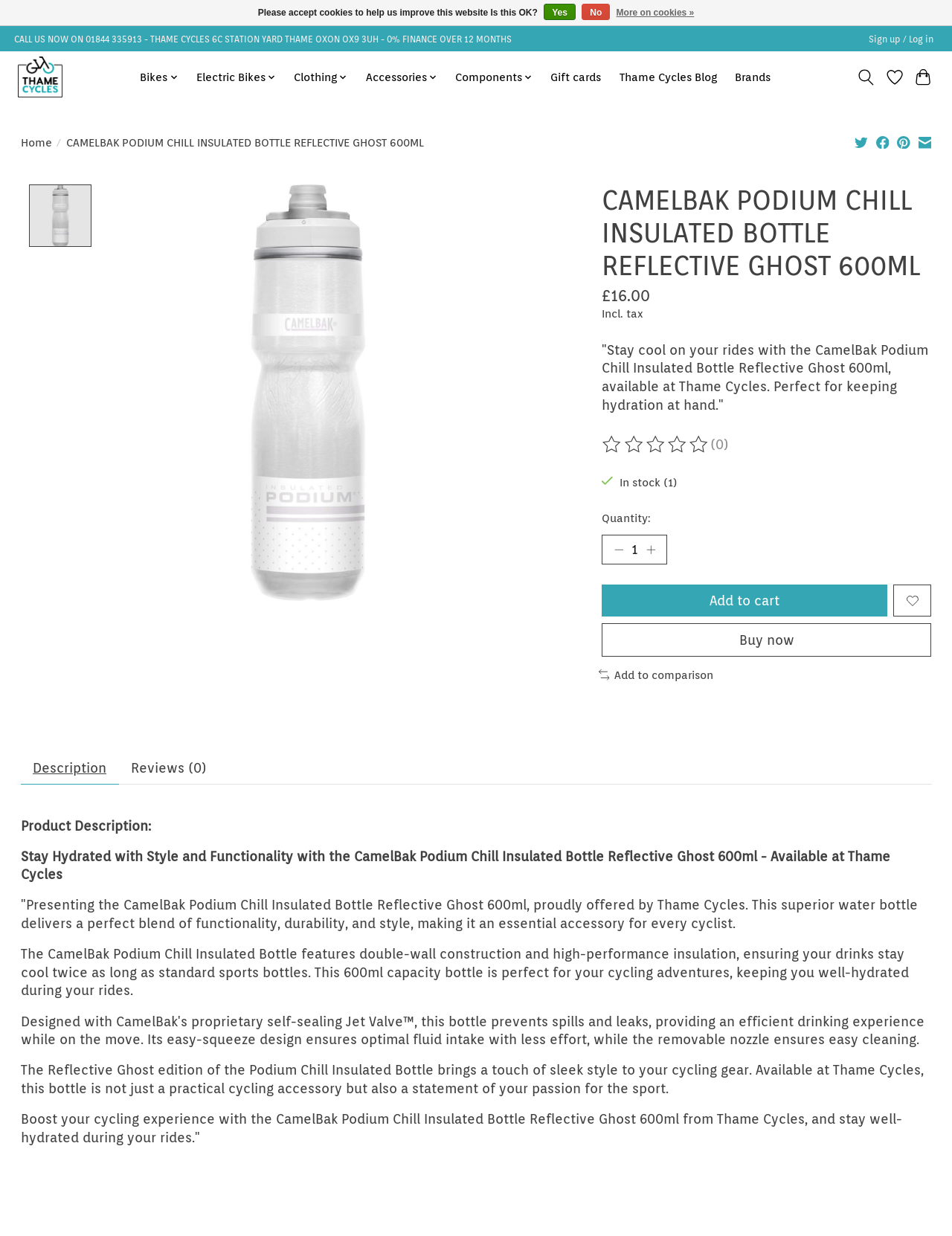Using the details from the image, please elaborate on the following question: What is the price of the product?

I found the answer by looking at the product information section, which displays the price of the product.